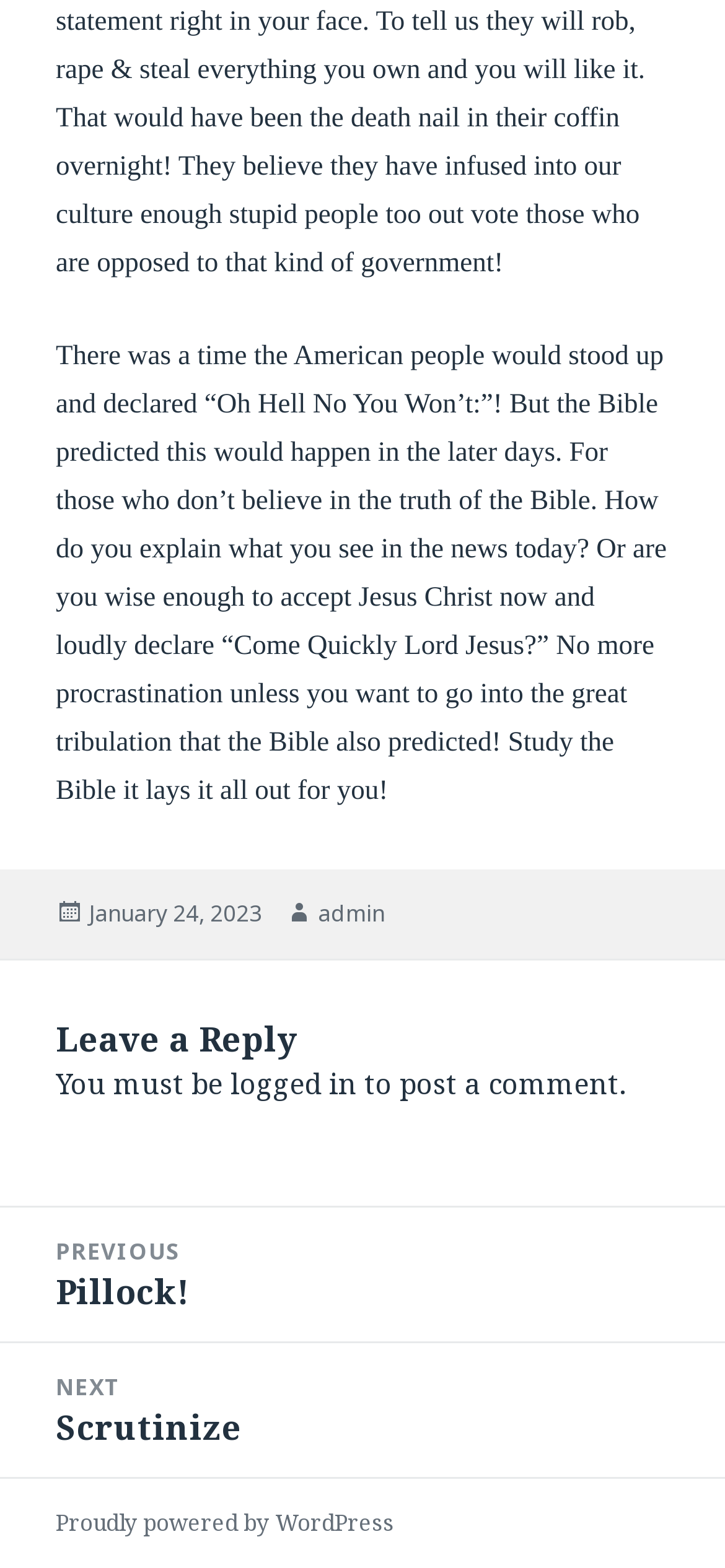What is the date of the posted article?
Please provide a comprehensive answer based on the contents of the image.

I found the date of the posted article by looking at the footer section of the webpage, where it says 'Posted on' followed by the date 'January 24, 2023'.